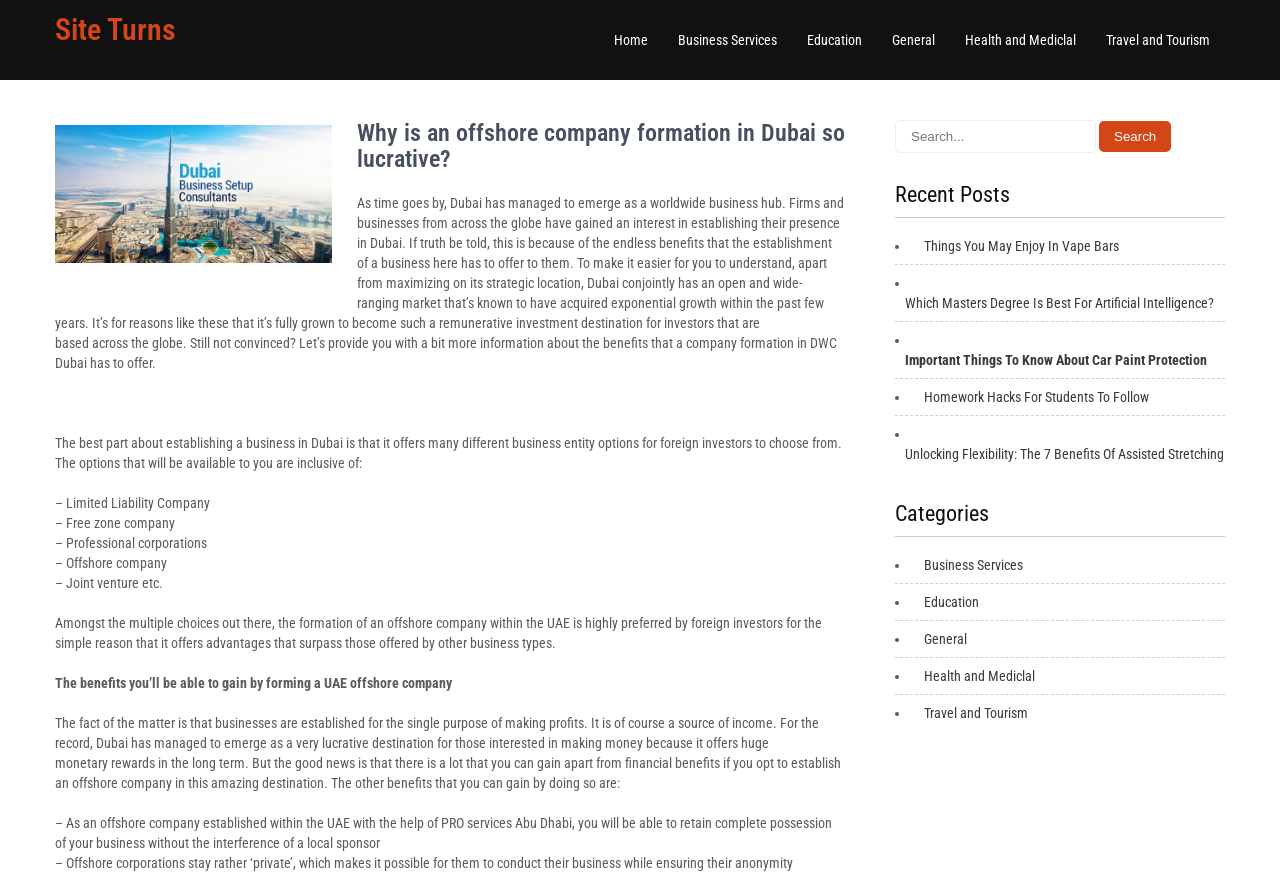What is the purpose of PRO services in Abu Dhabi?
Using the details shown in the screenshot, provide a comprehensive answer to the question.

The webpage mentions that PRO services in Abu Dhabi can help with the establishment of an offshore company, implying that they provide assistance with the process of setting up an offshore business in the UAE.